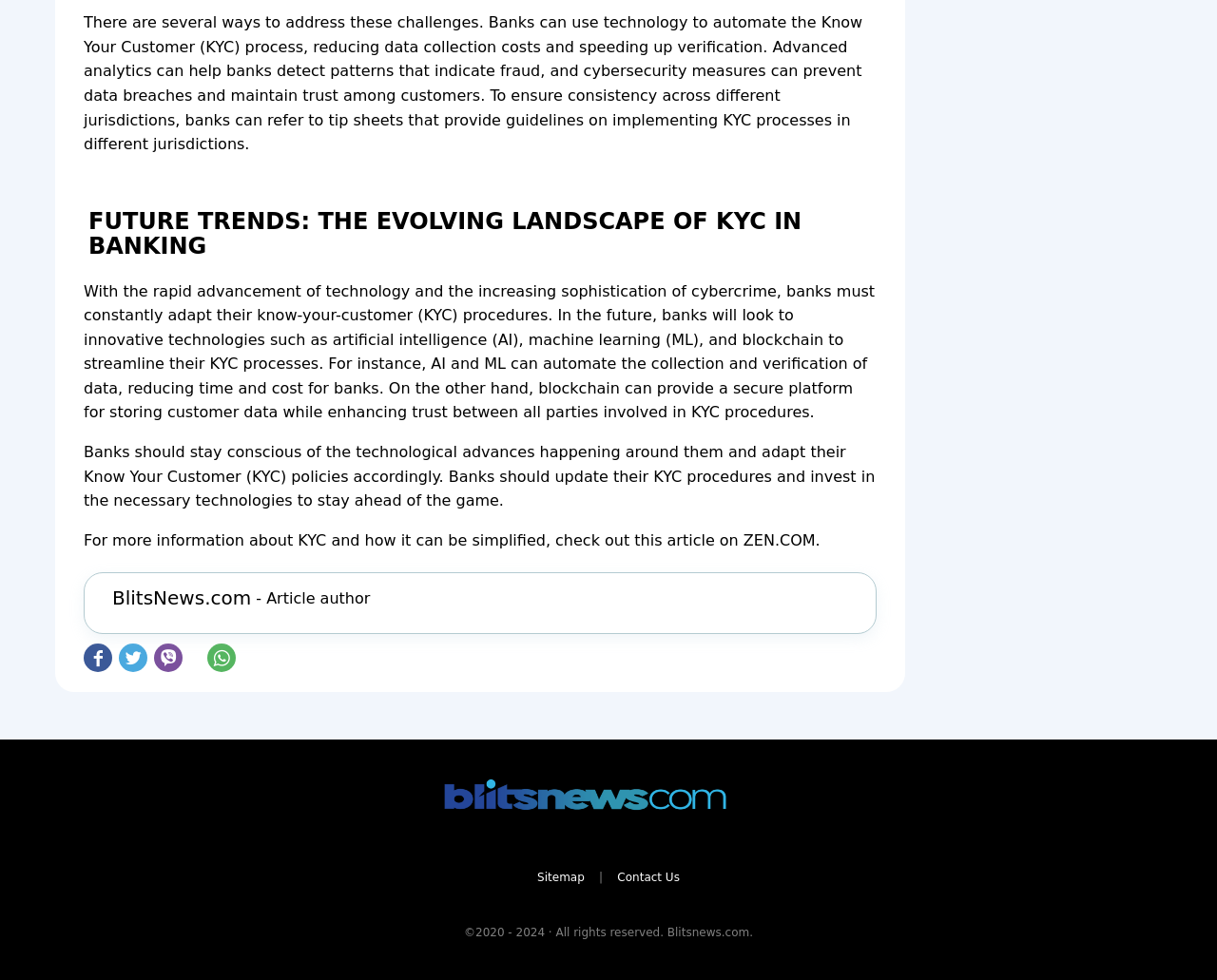What is the main topic of this article?
Based on the image, give a concise answer in the form of a single word or short phrase.

KYC in banking